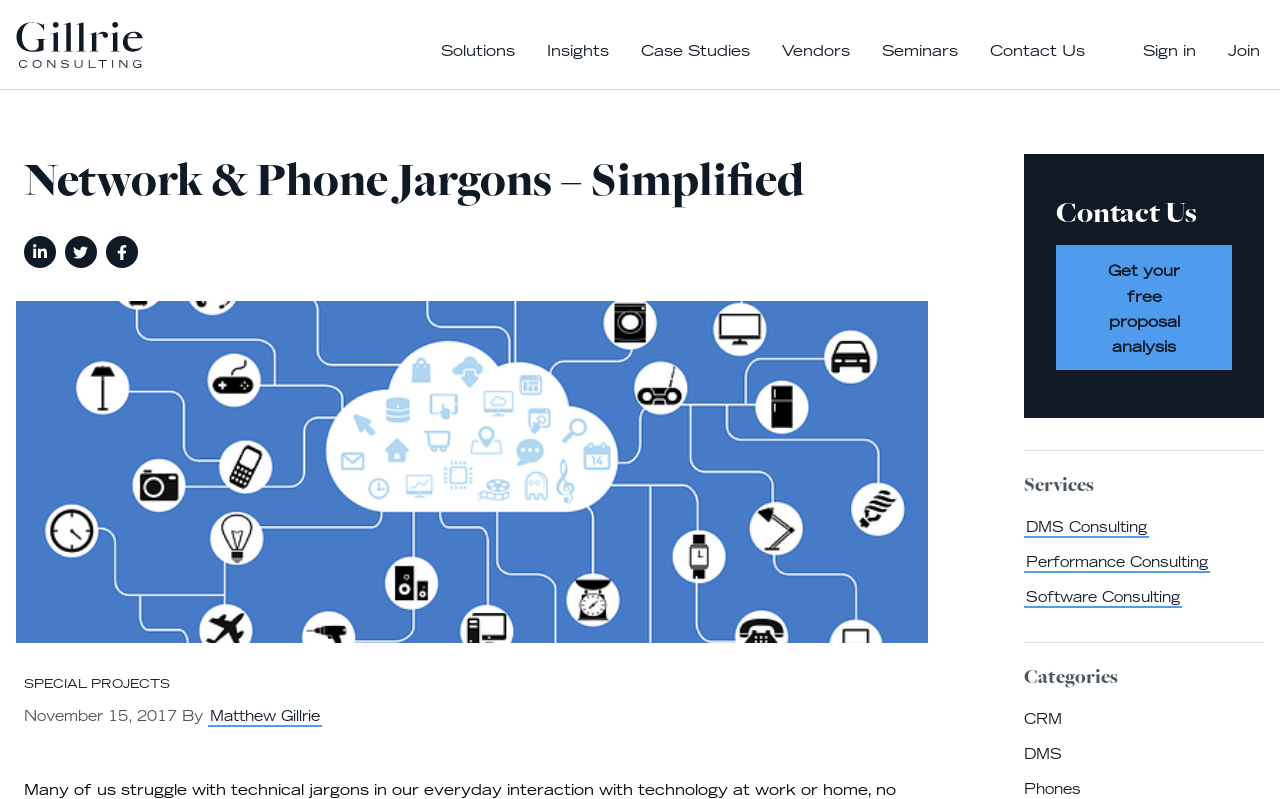Please identify the bounding box coordinates of the element's region that should be clicked to execute the following instruction: "Click the Gillrie Logo". The bounding box coordinates must be four float numbers between 0 and 1, i.e., [left, top, right, bottom].

[0.012, 0.026, 0.112, 0.086]